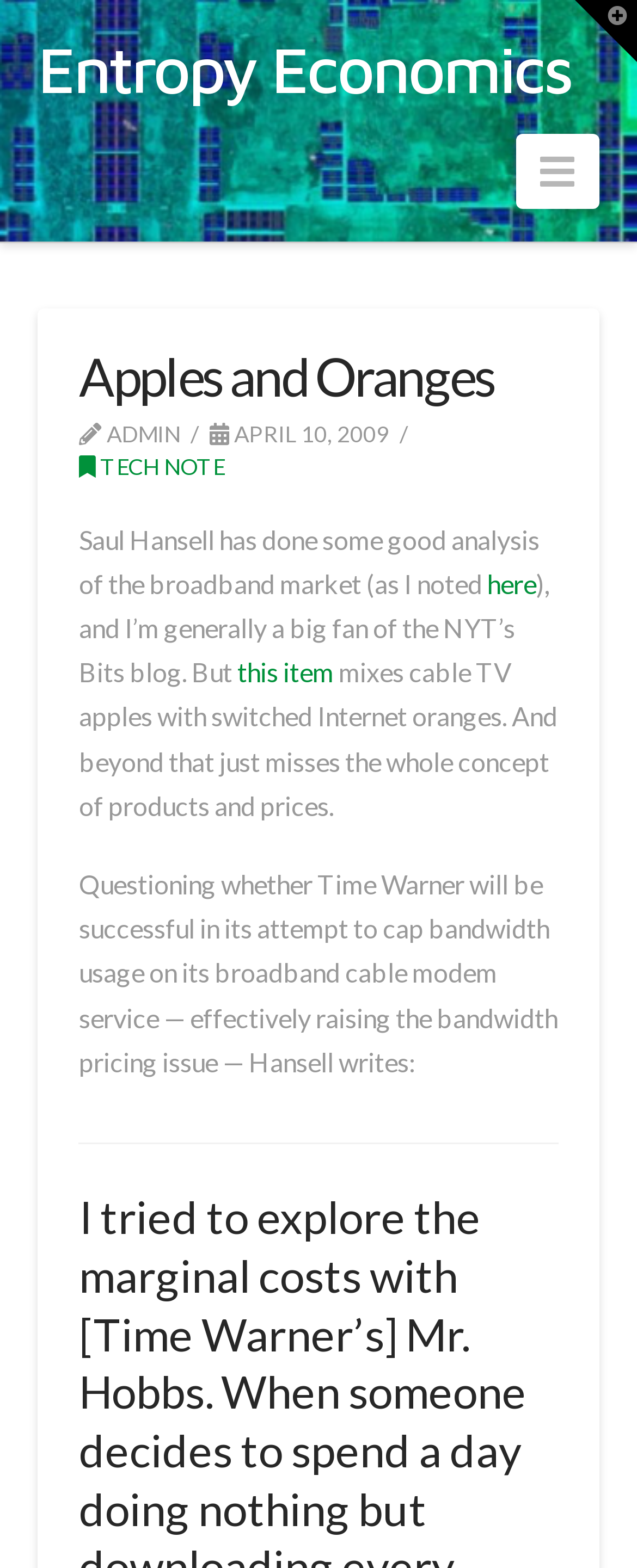Answer the question below using just one word or a short phrase: 
What is the date mentioned in the article?

APRIL 10, 2009